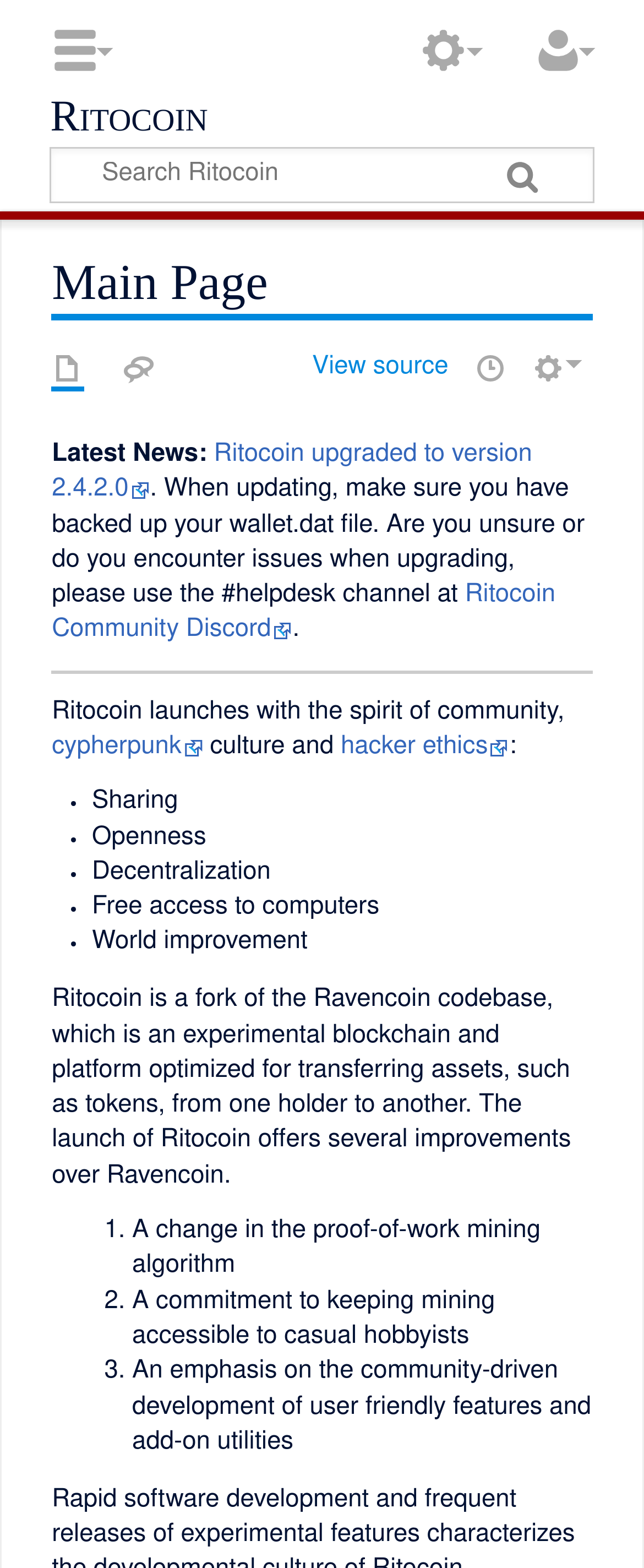What is the name of the channel for users who encounter issues when upgrading?
Look at the image and respond to the question as thoroughly as possible.

According to the webpage, users who are unsure or encounter issues when upgrading Ritocoin should use the #helpdesk channel at Ritocoin Community Discord.